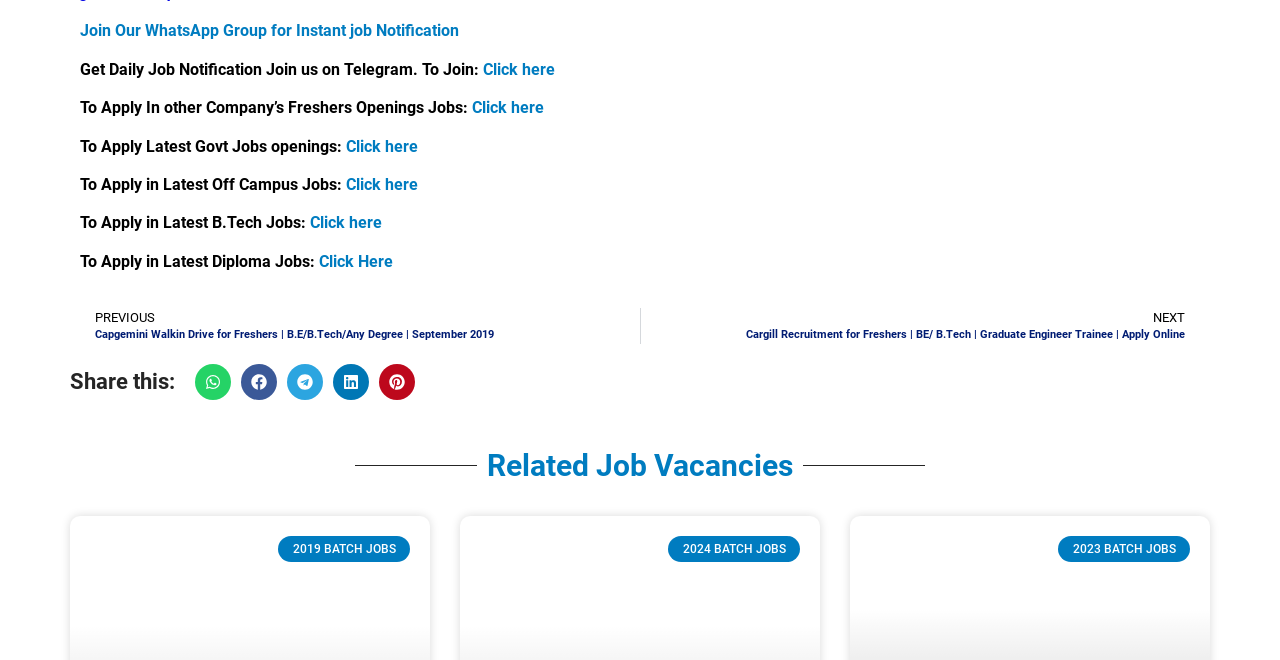What are the batch years listed under 'Related Job Vacancies'?
Refer to the screenshot and deliver a thorough answer to the question presented.

The 'Related Job Vacancies' section lists job openings categorized by batch years, specifically 2019, 2023, and 2024, as indicated by the static text '2019 BATCH JOBS', '2023 BATCH JOBS', and '2024 BATCH JOBS' respectively.